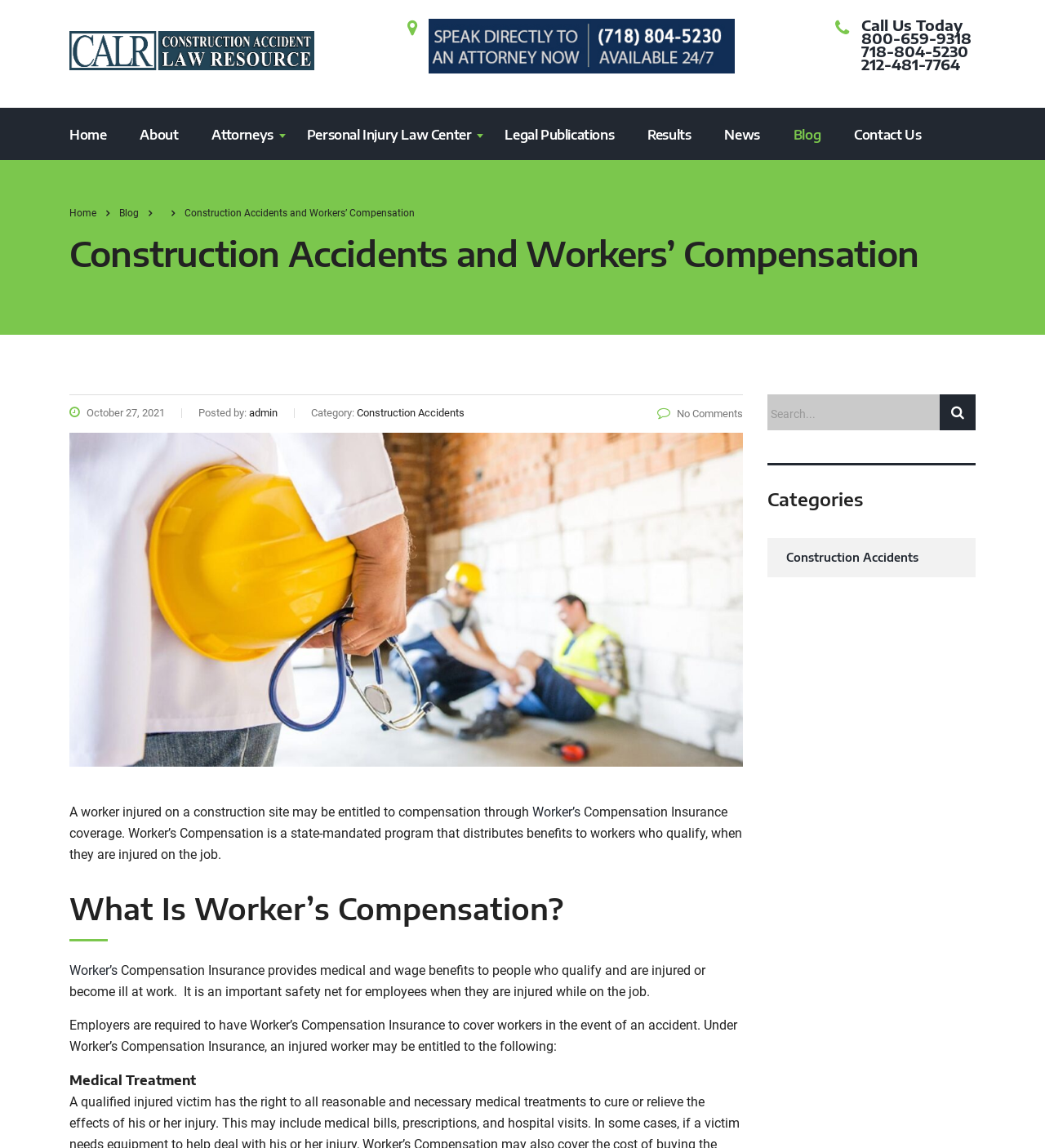Give the bounding box coordinates for this UI element: "Personal Injury Law Center". The coordinates should be four float numbers between 0 and 1, arranged as [left, top, right, bottom].

[0.278, 0.094, 0.468, 0.139]